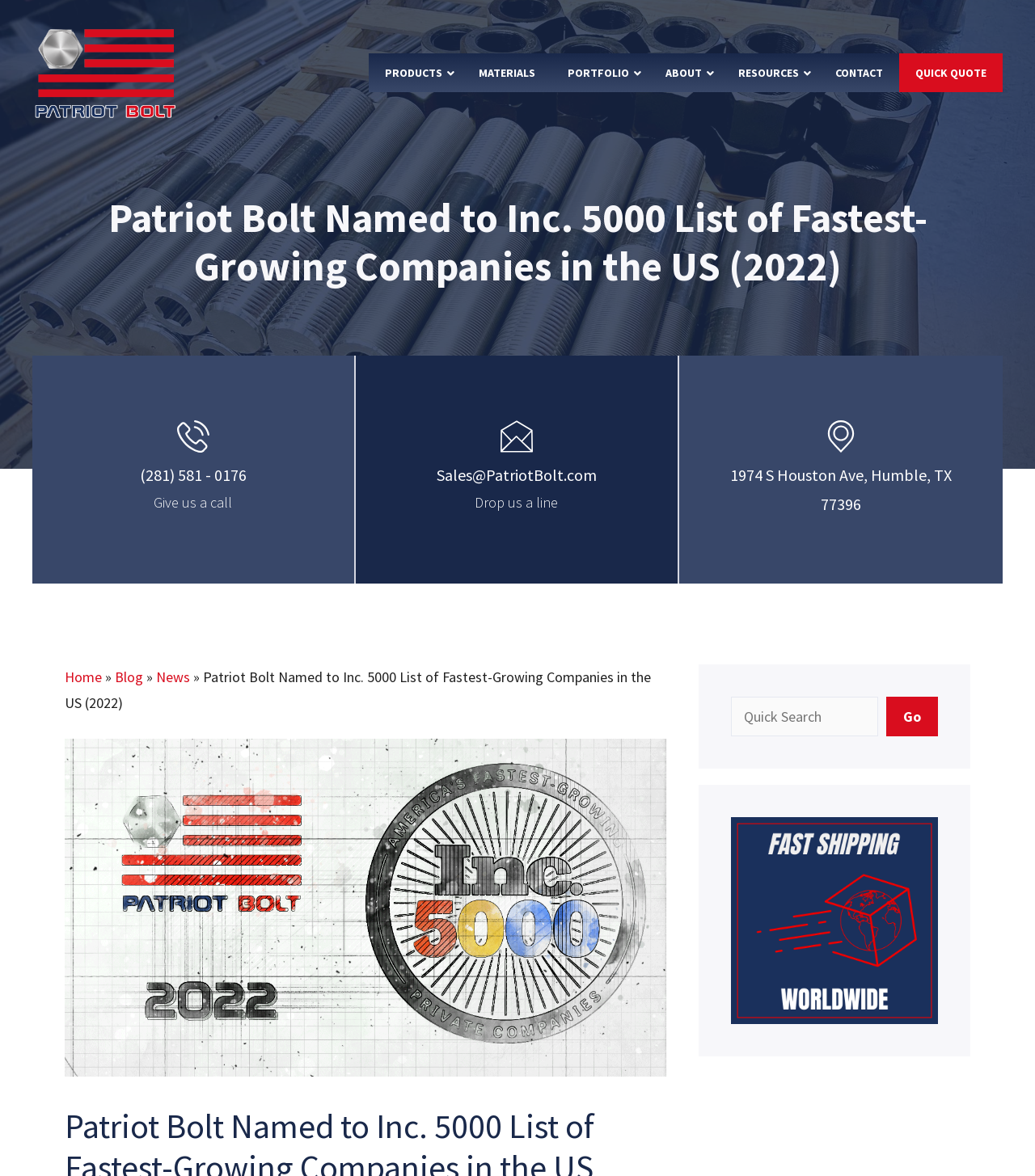What is the phone number?
Please provide a single word or phrase as the answer based on the screenshot.

(281) 581 - 0176